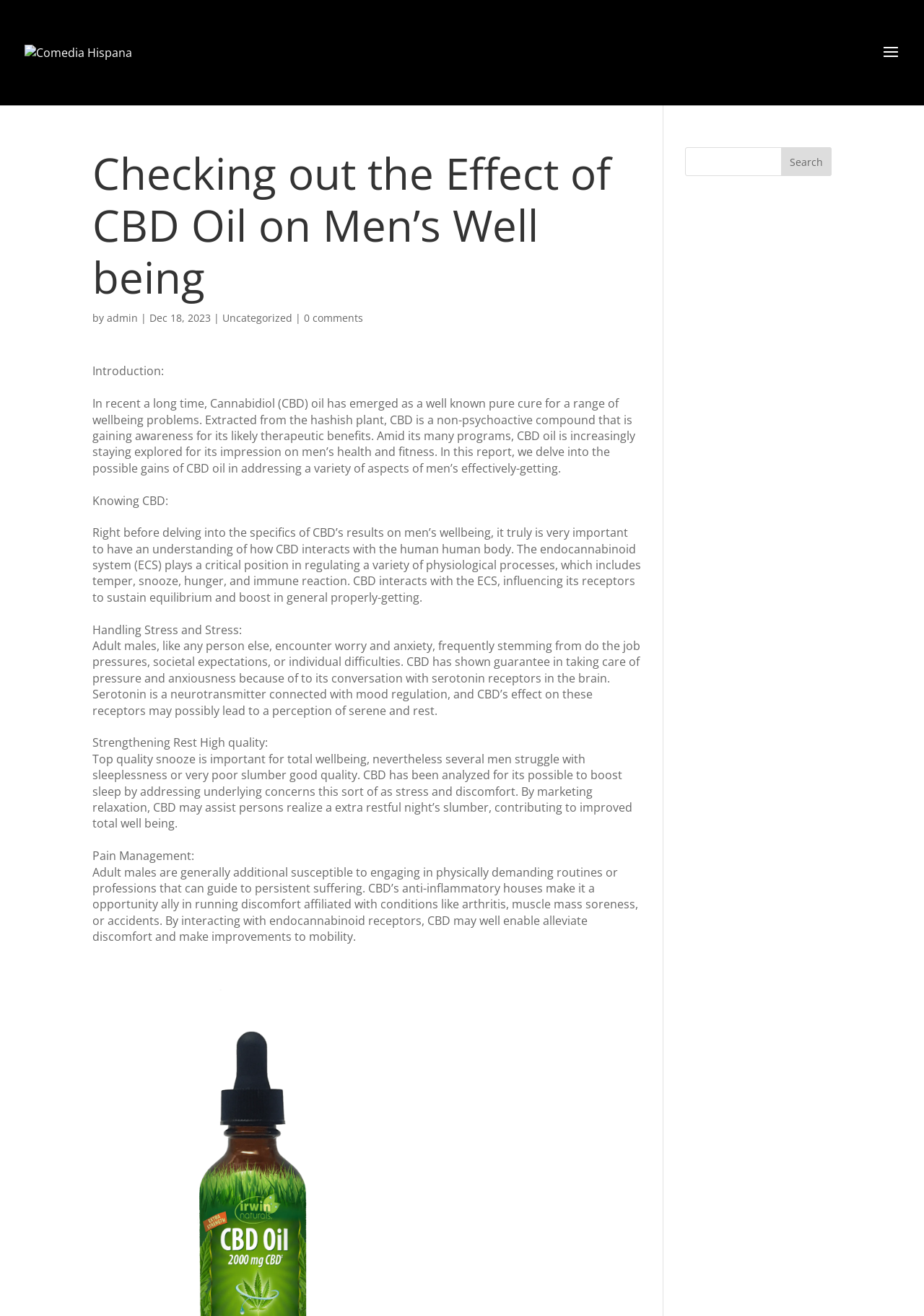Please answer the following question using a single word or phrase: How does CBD help with stress and anxiety?

By interacting with serotonin receptors